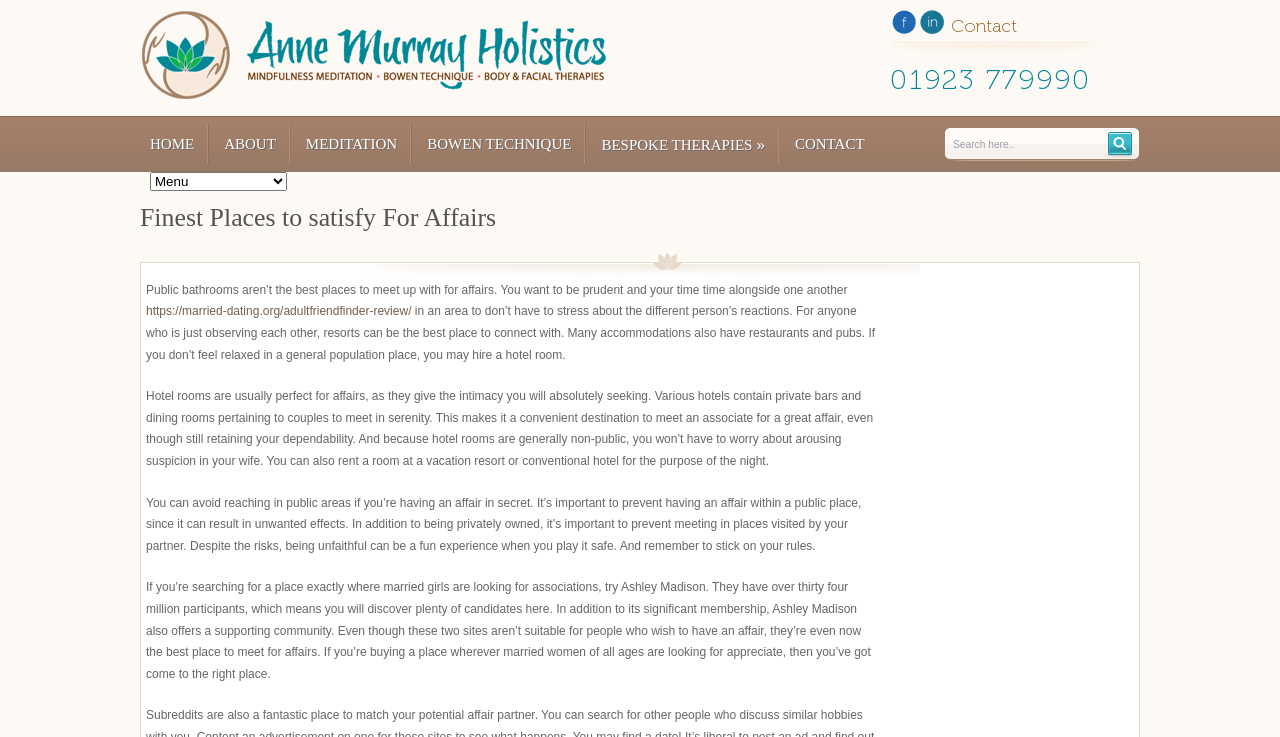Given the description of a UI element: "Contact", identify the bounding box coordinates of the matching element in the webpage screenshot.

[0.621, 0.158, 0.675, 0.233]